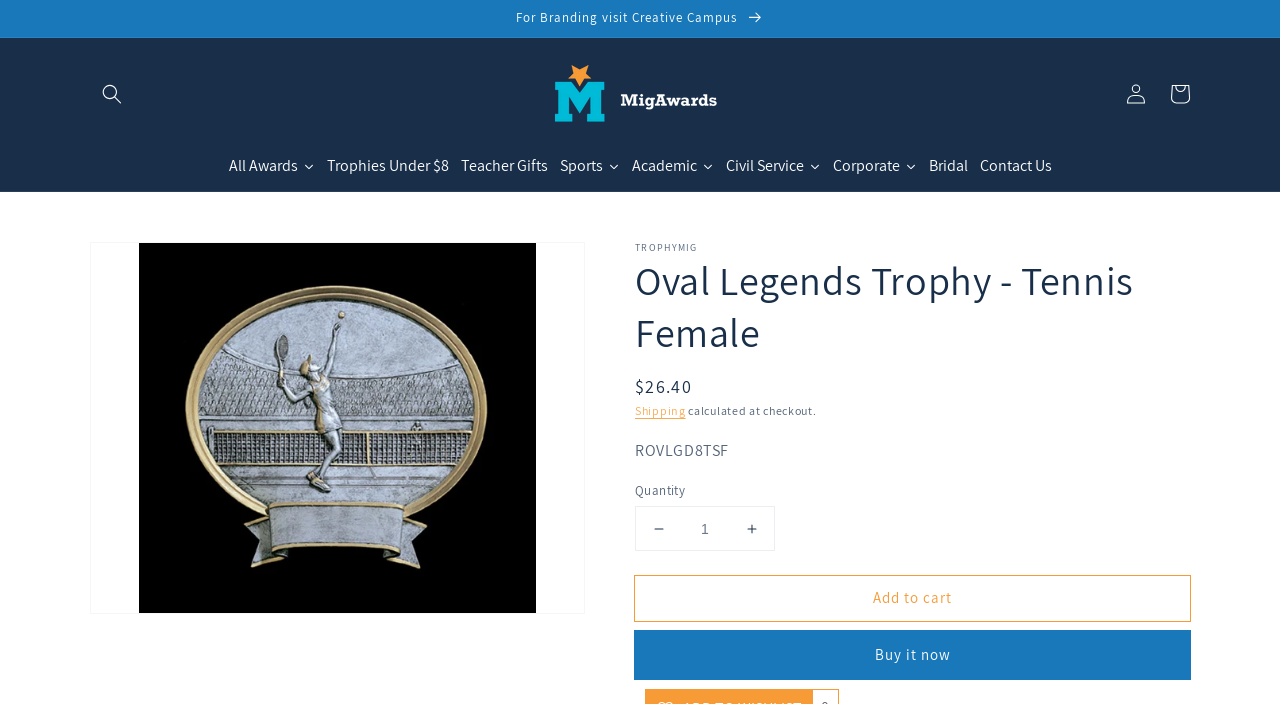Please identify the bounding box coordinates of the element that needs to be clicked to perform the following instruction: "Check how it works".

None